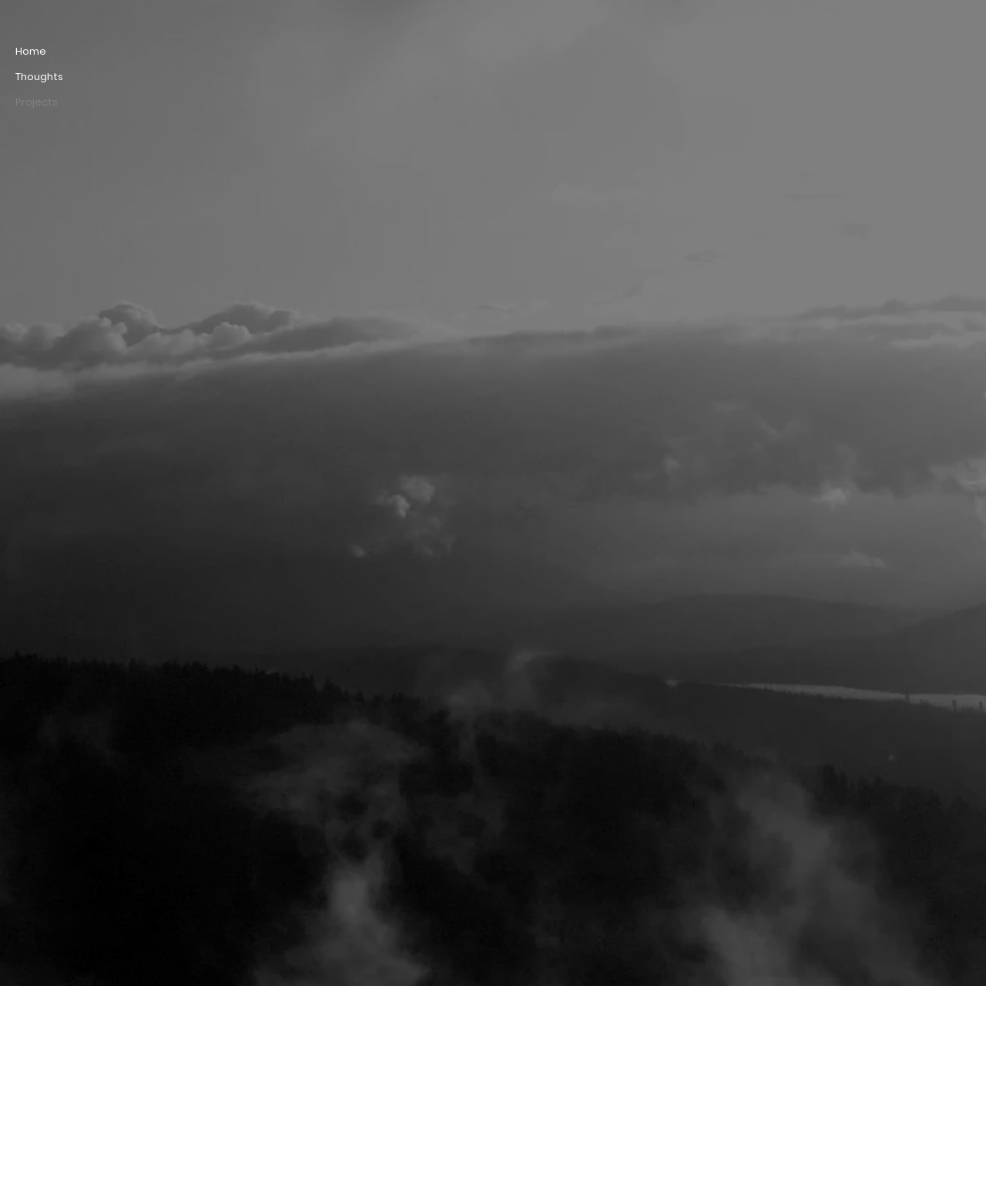Identify the bounding box coordinates for the UI element described as follows: "Home". Ensure the coordinates are four float numbers between 0 and 1, formatted as [left, top, right, bottom].

[0.0, 0.032, 0.079, 0.053]